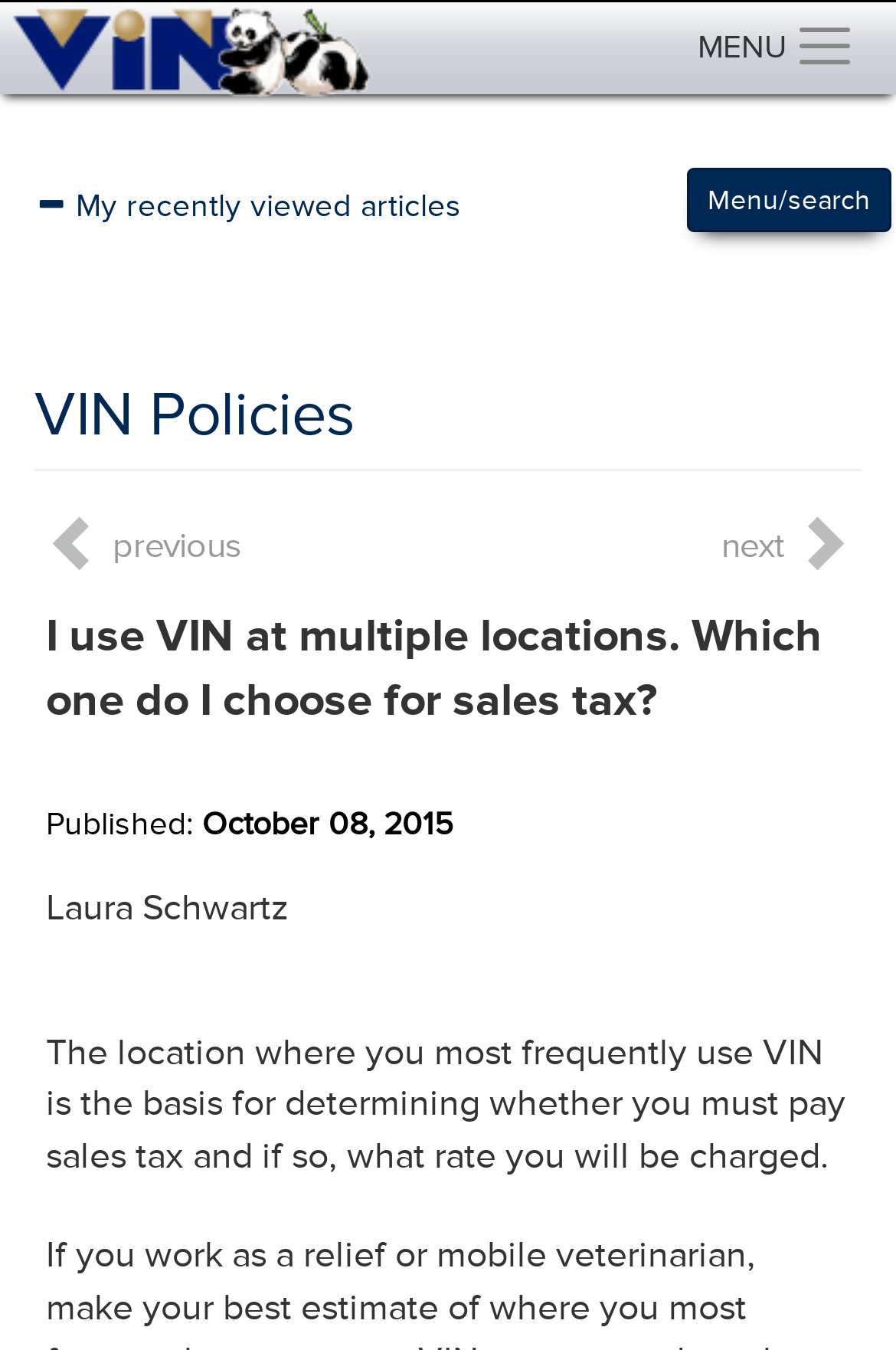Using the webpage screenshot, locate the HTML element that fits the following description and provide its bounding box: "HITCHED AWARD WINNER 2023".

None